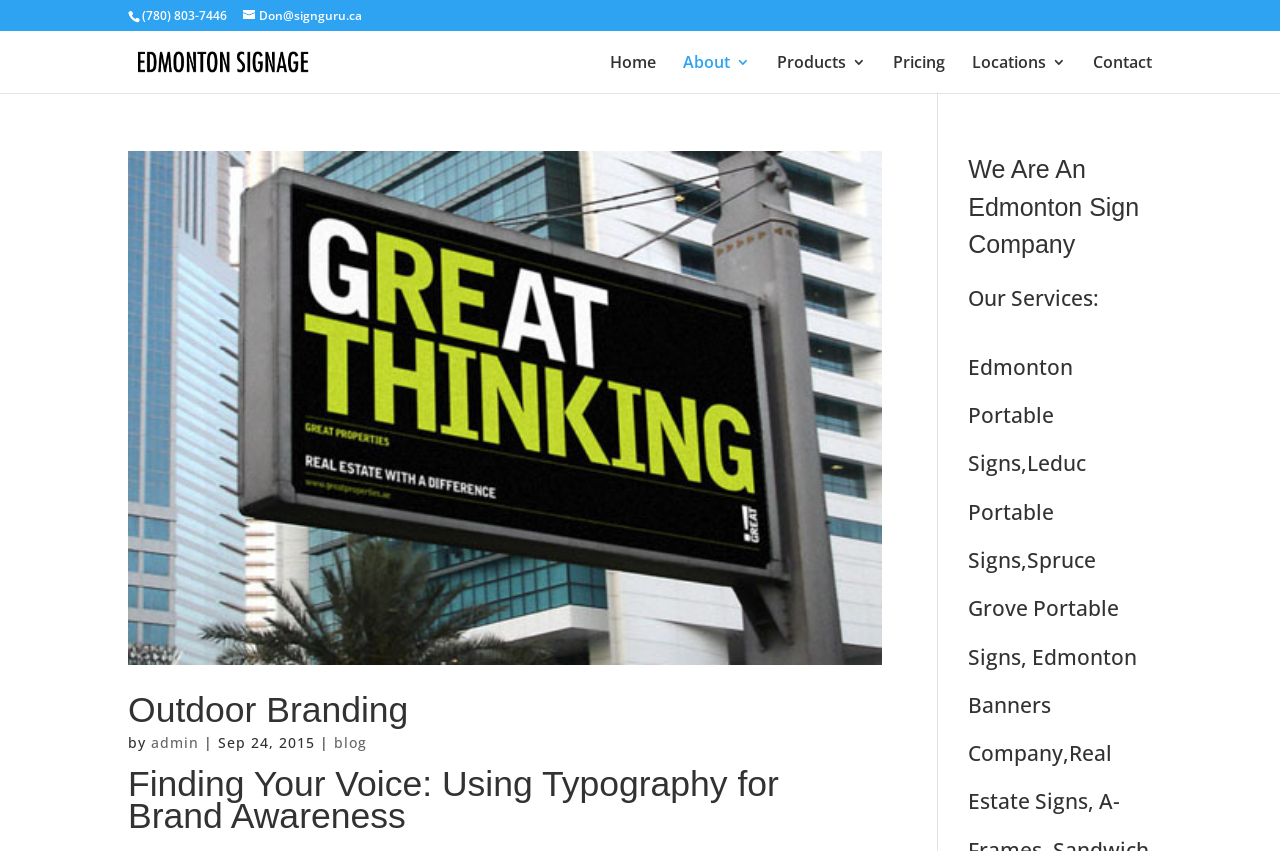Identify the bounding box coordinates of the HTML element based on this description: "Contact".

[0.854, 0.065, 0.9, 0.109]